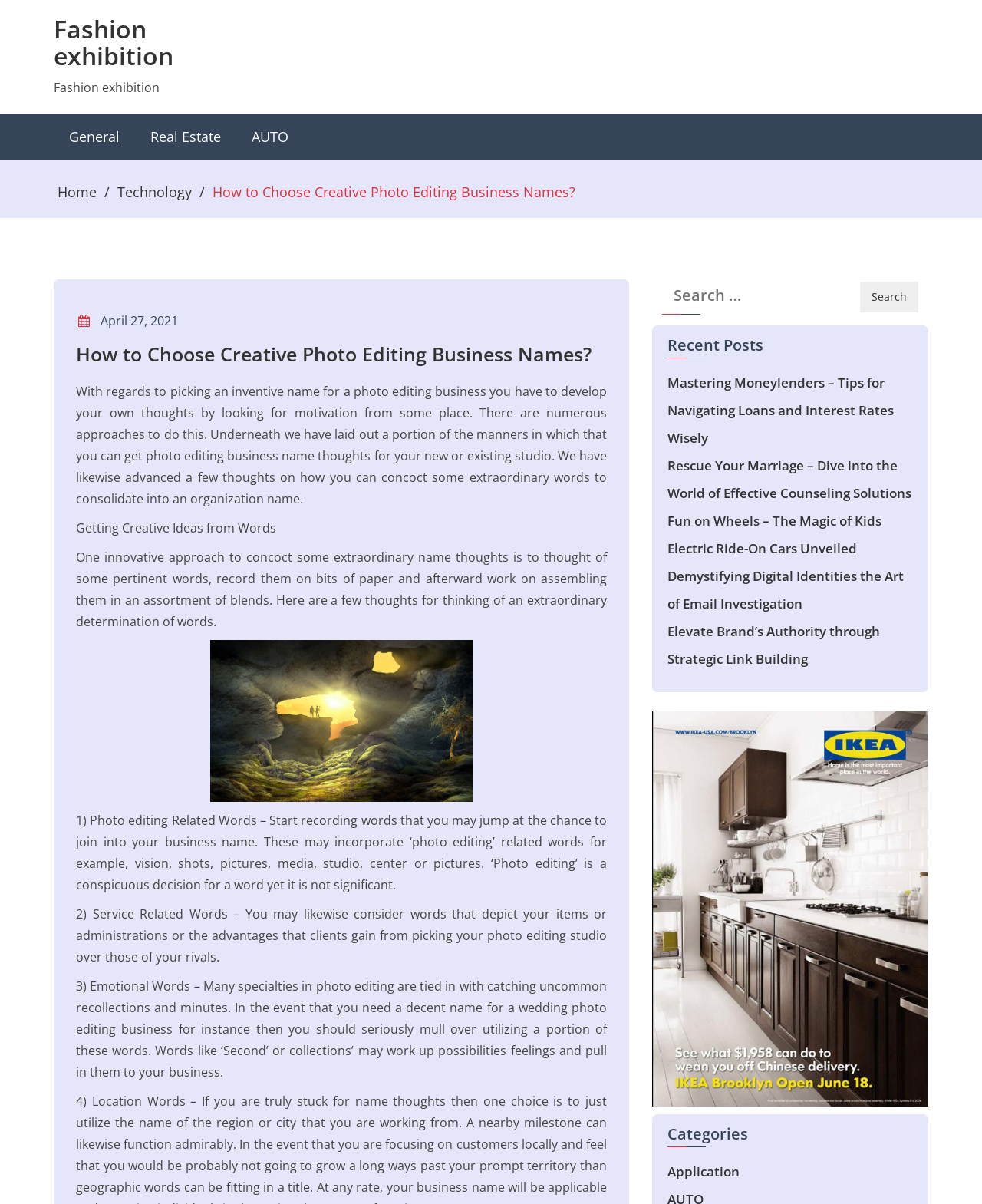Can you identify the bounding box coordinates of the clickable region needed to carry out this instruction: 'Explore the Category of Application'? The coordinates should be four float numbers within the range of 0 to 1, stated as [left, top, right, bottom].

[0.68, 0.966, 0.753, 0.98]